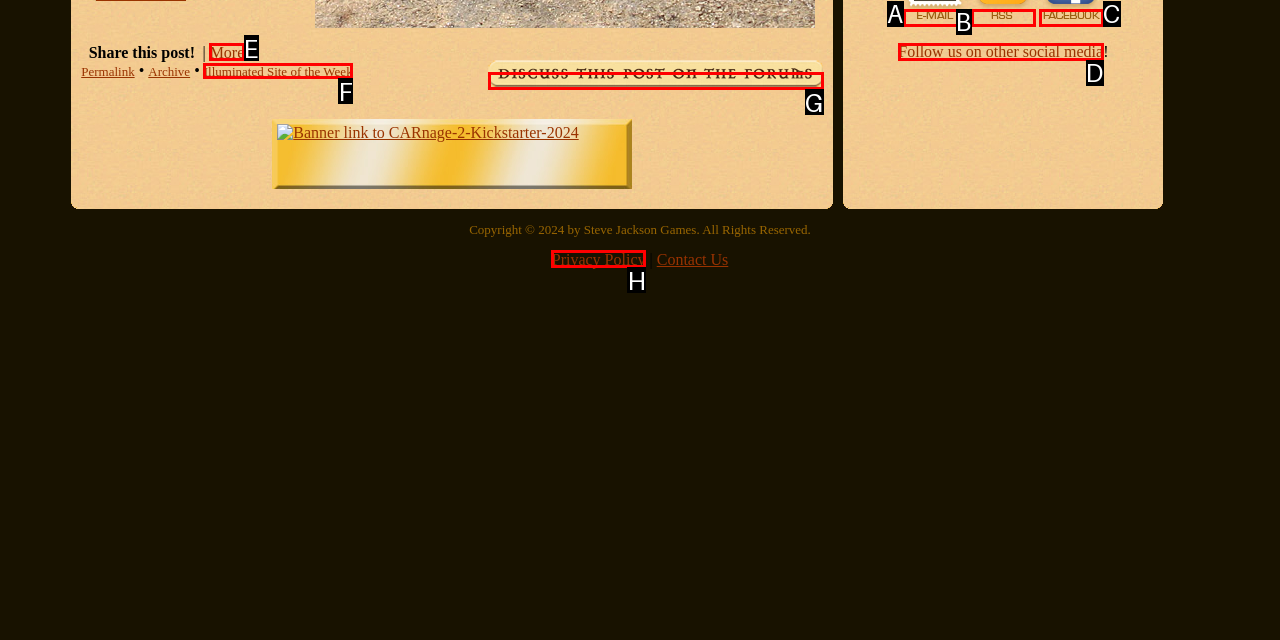Find the option that aligns with: Illuminated Site of the Week
Provide the letter of the corresponding option.

F